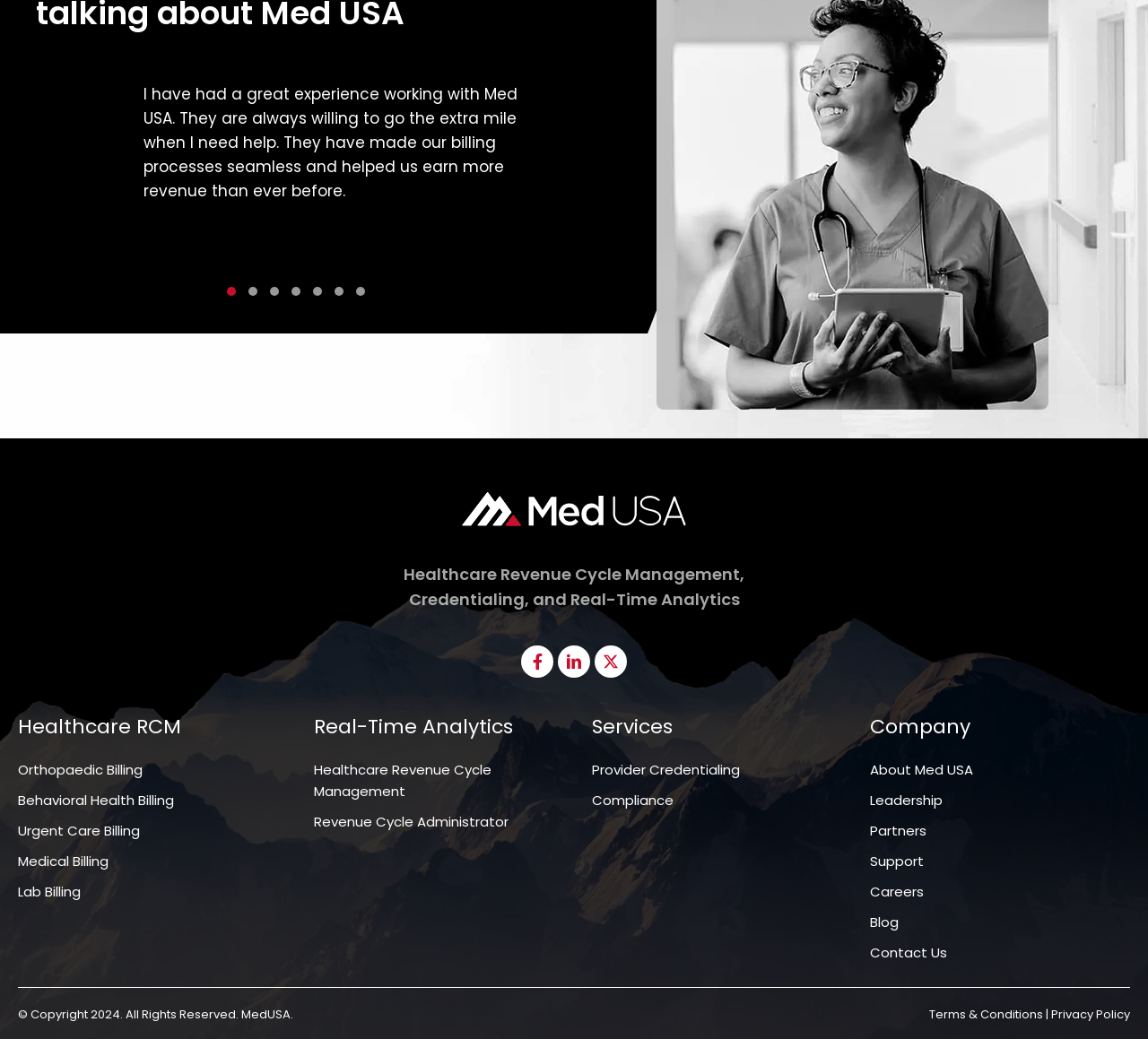Please identify the bounding box coordinates of the area that needs to be clicked to fulfill the following instruction: "Click the 'Testimonial Slide 1' button."

[0.192, 0.272, 0.211, 0.289]